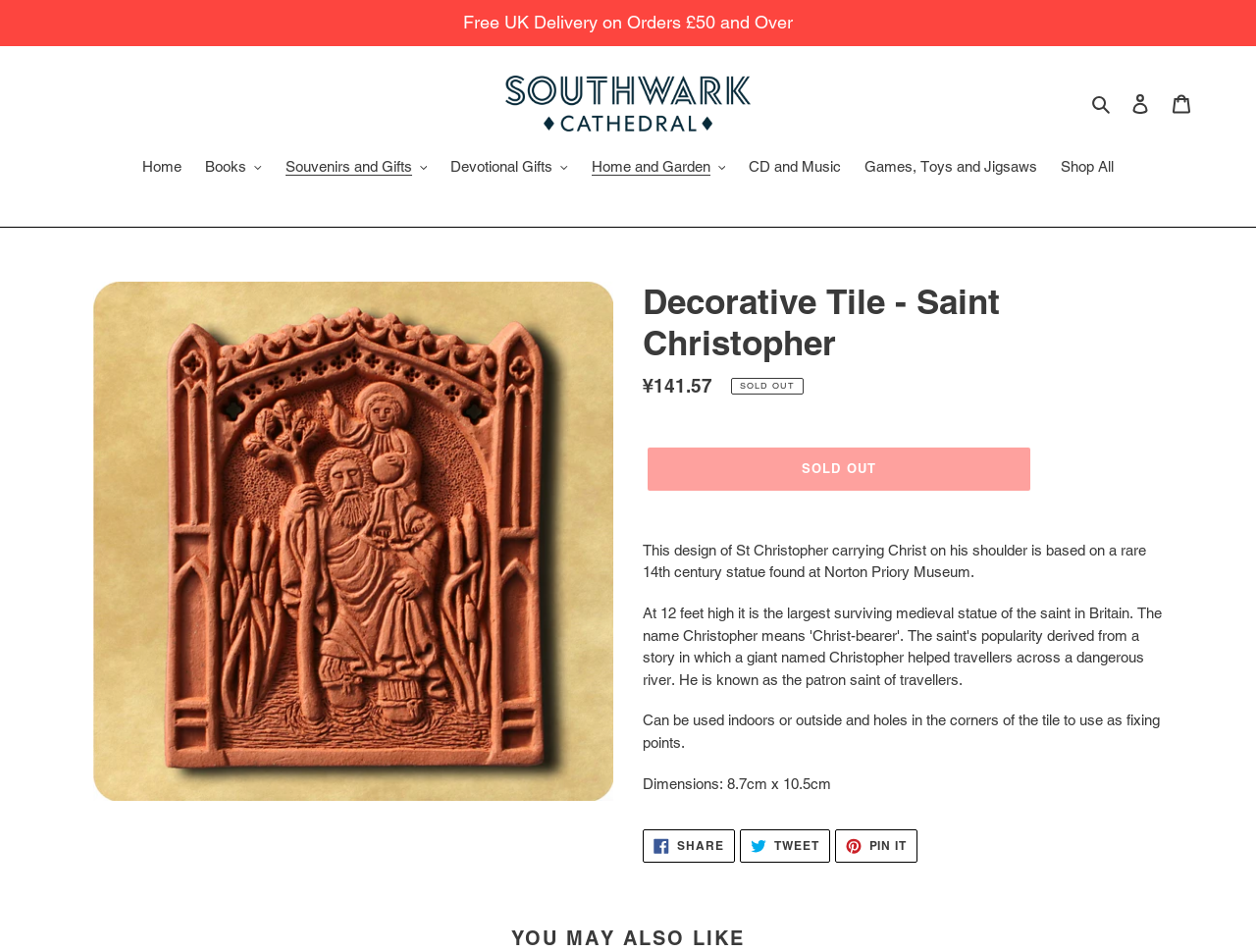What is the price of the decorative tile?
Using the image, provide a concise answer in one word or a short phrase.

¥141.57